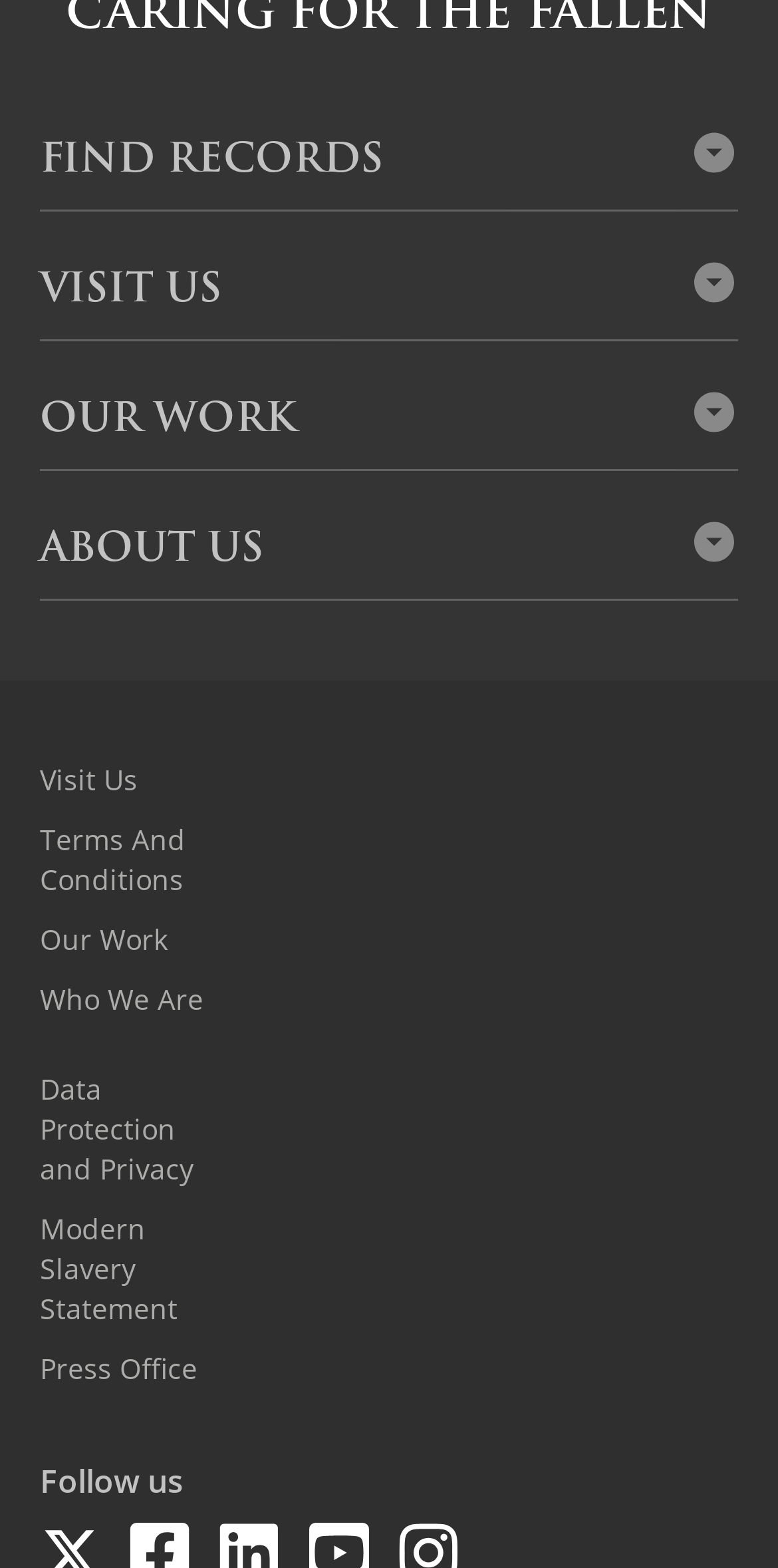Please find the bounding box coordinates of the section that needs to be clicked to achieve this instruction: "Contact us".

[0.051, 0.462, 0.949, 0.502]